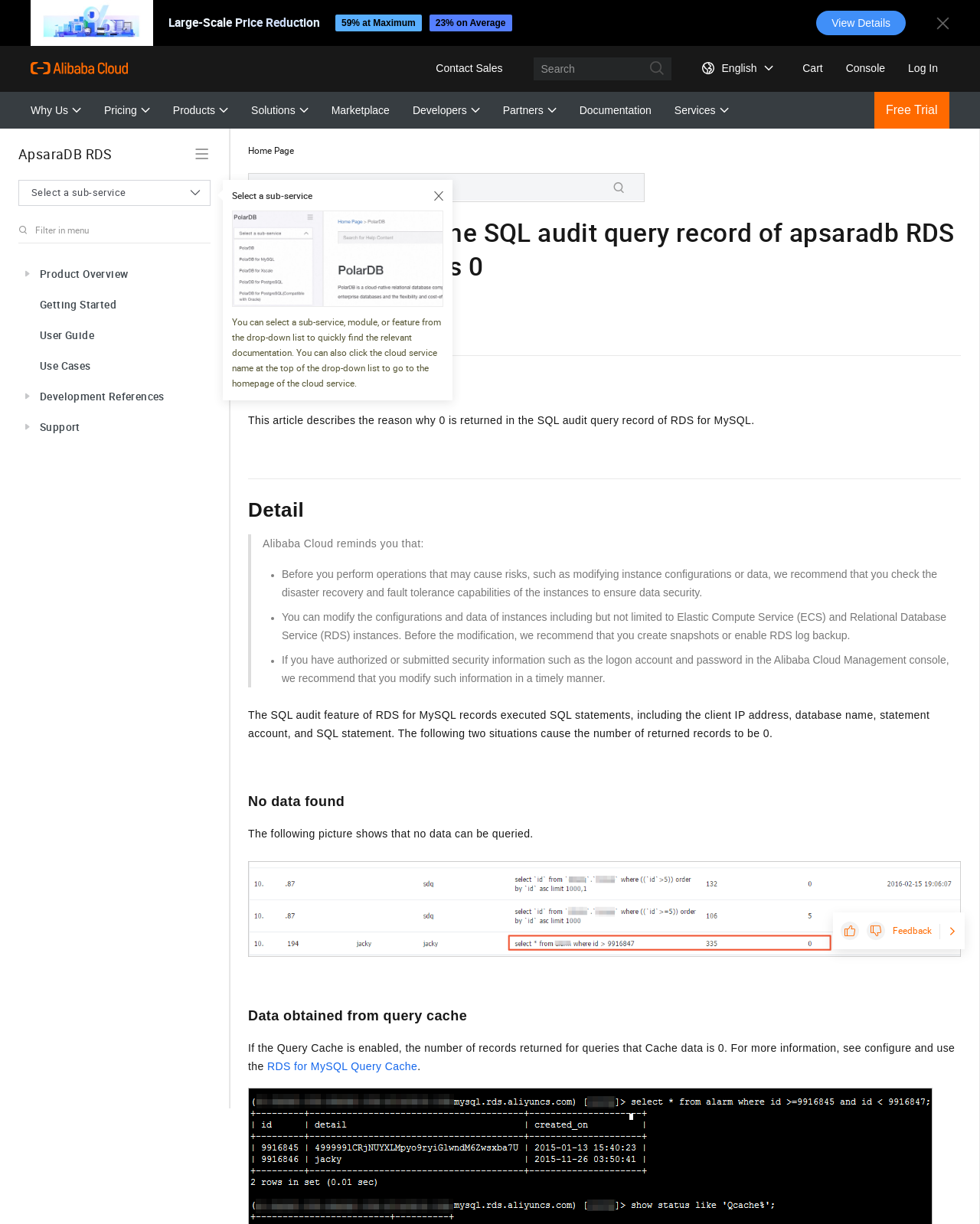Provide the bounding box coordinates of the HTML element described by the text: "parent_node: Artistic Hub".

None